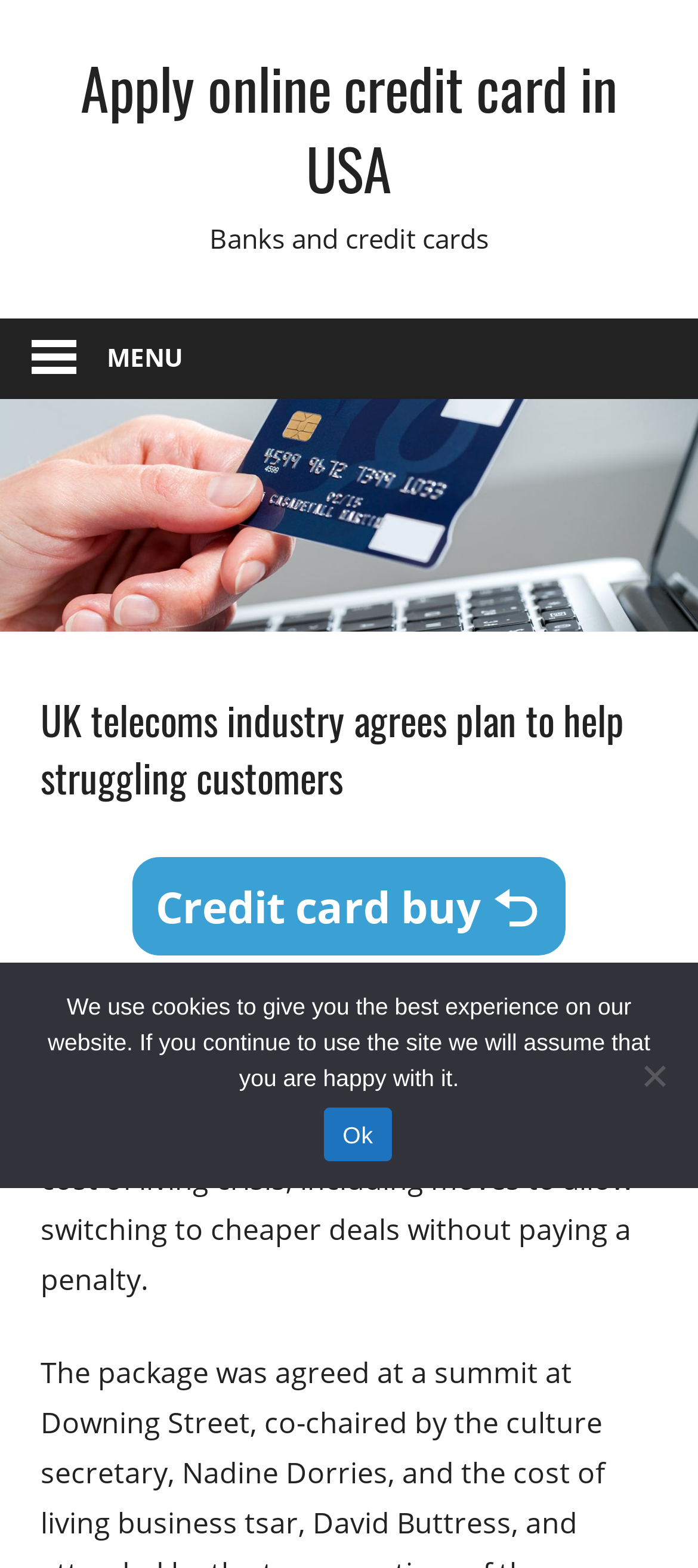Using the given description, provide the bounding box coordinates formatted as (top-left x, top-left y, bottom-right x, bottom-right y), with all values being floating point numbers between 0 and 1. Description: Menu

[0.0, 0.203, 1.0, 0.255]